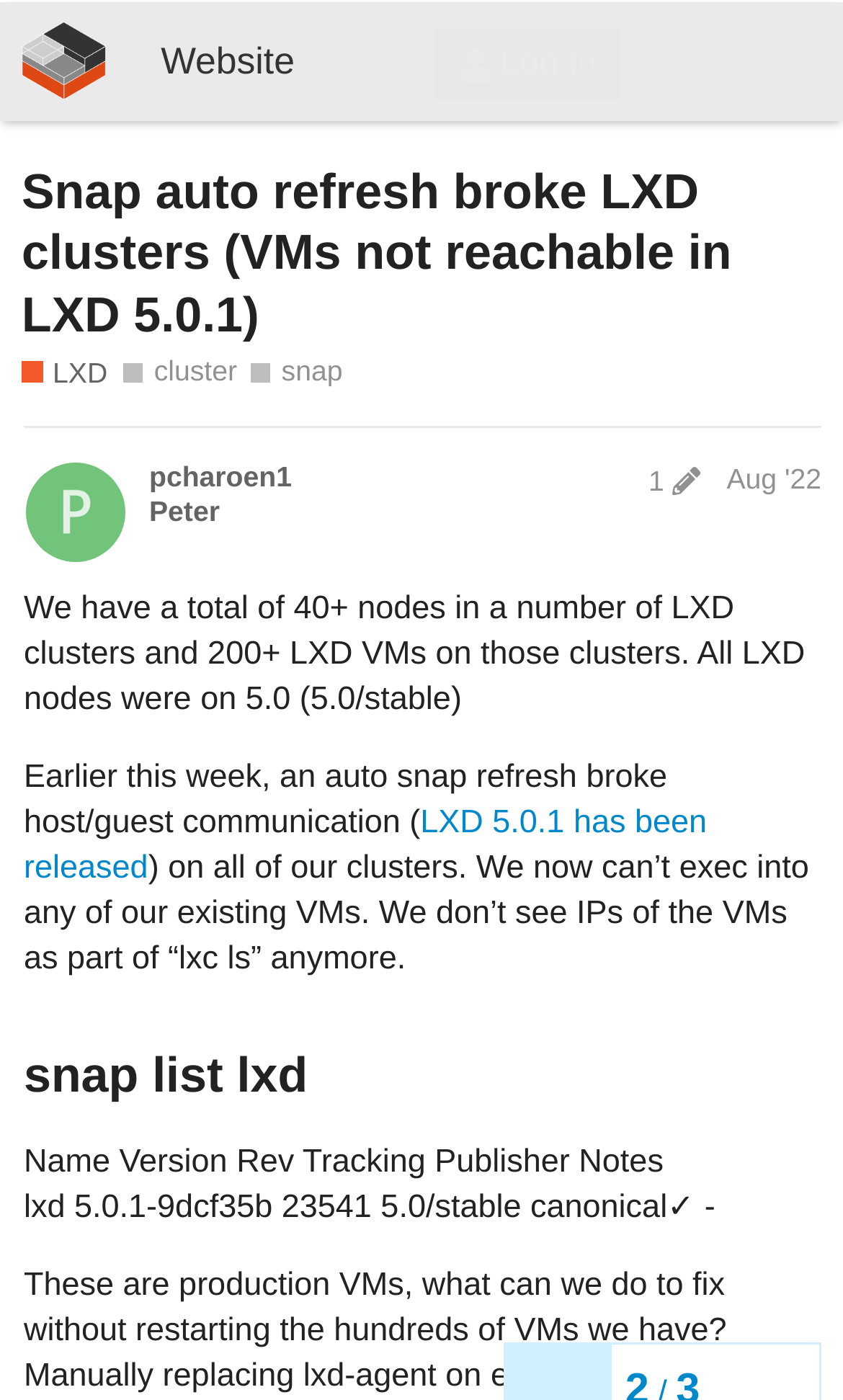Identify the bounding box for the UI element described as: "Managing the LXD snap". The coordinates should be four float numbers between 0 and 1, i.e., [left, top, right, bottom].

[0.162, 0.222, 0.575, 0.248]